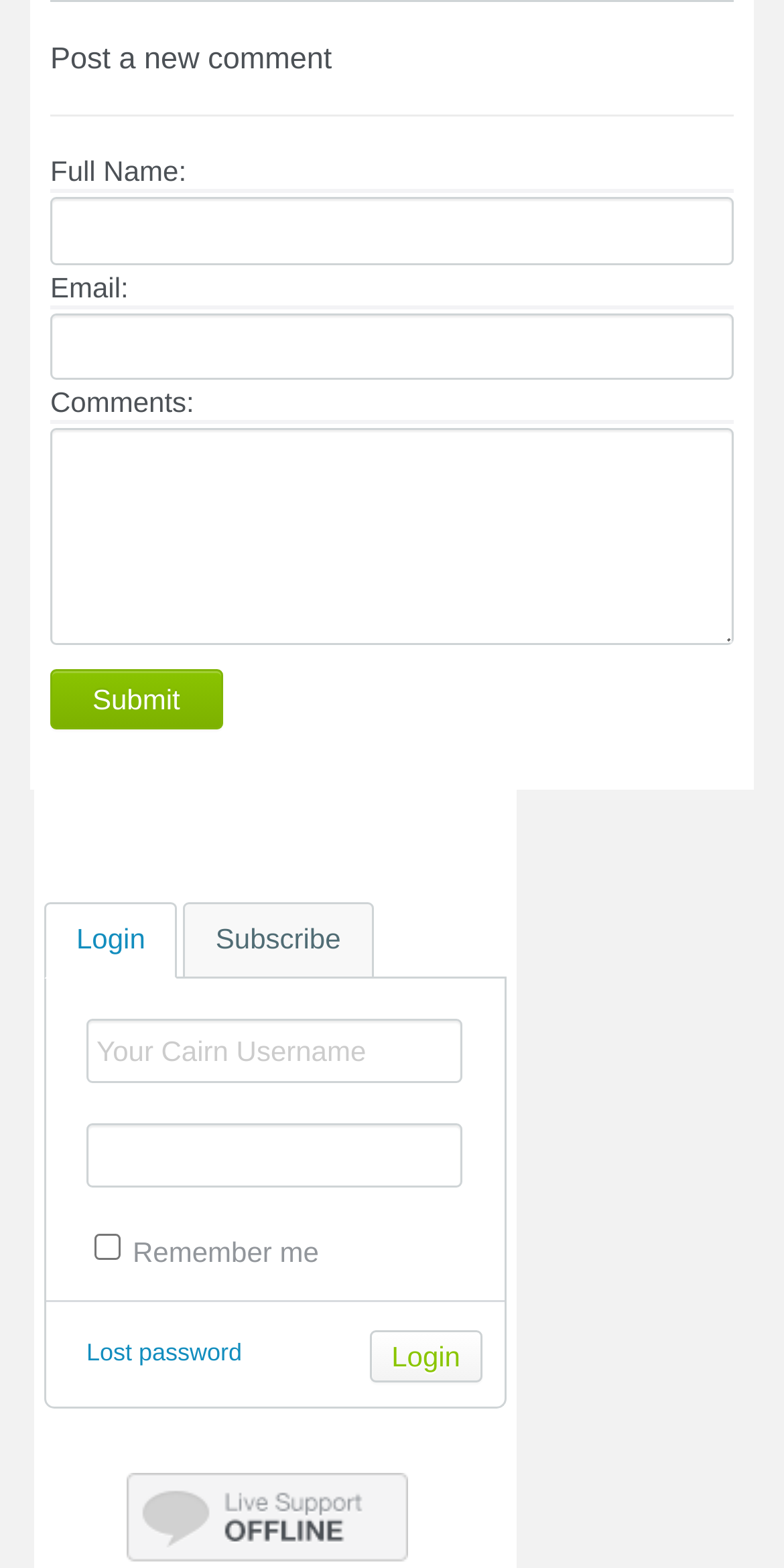Specify the bounding box coordinates of the element's region that should be clicked to achieve the following instruction: "Check the Remember me checkbox". The bounding box coordinates consist of four float numbers between 0 and 1, in the format [left, top, right, bottom].

[0.121, 0.787, 0.154, 0.803]